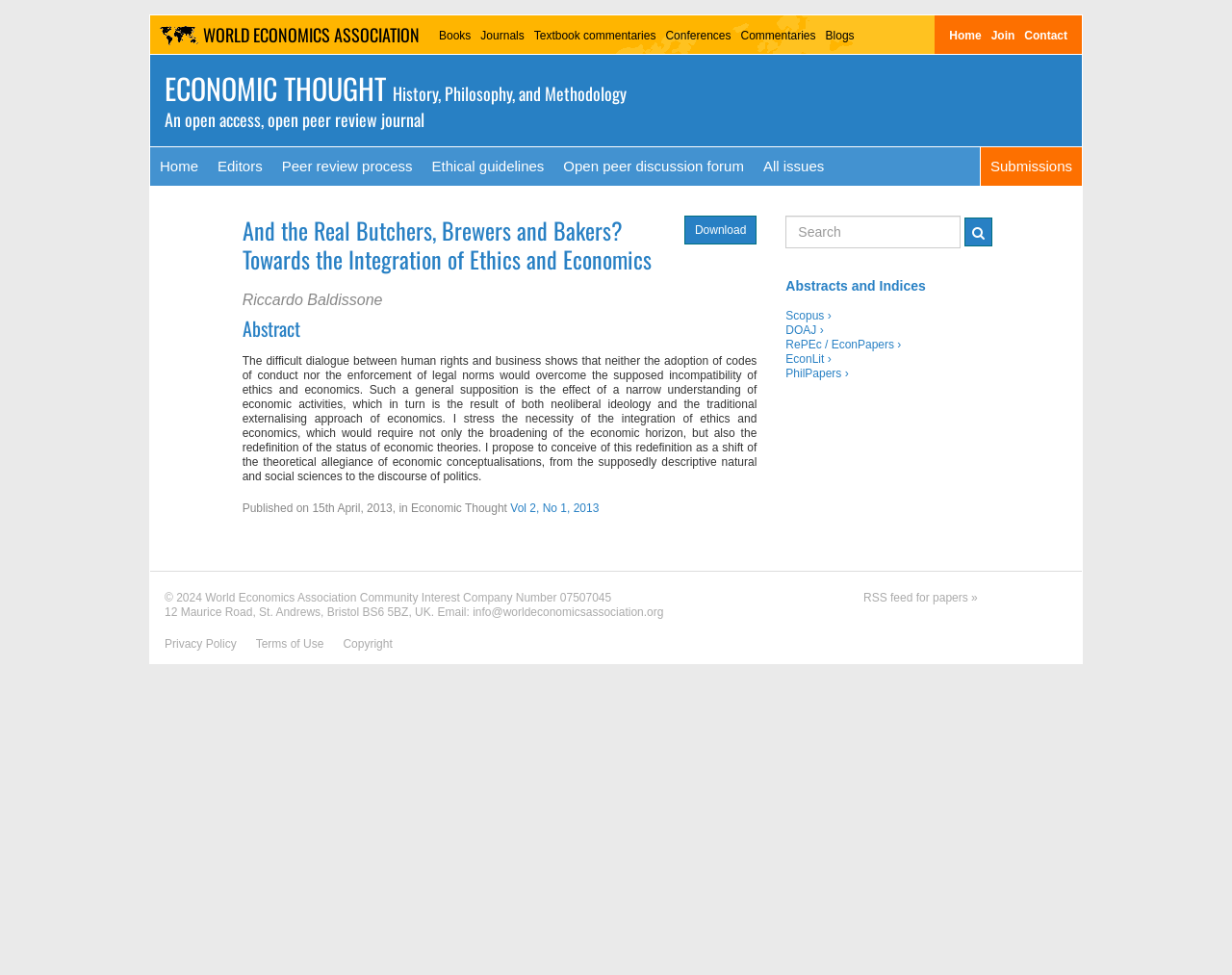Determine the bounding box coordinates of the section to be clicked to follow the instruction: "Search for a specific topic". The coordinates should be given as four float numbers between 0 and 1, formatted as [left, top, right, bottom].

[0.638, 0.221, 0.866, 0.255]